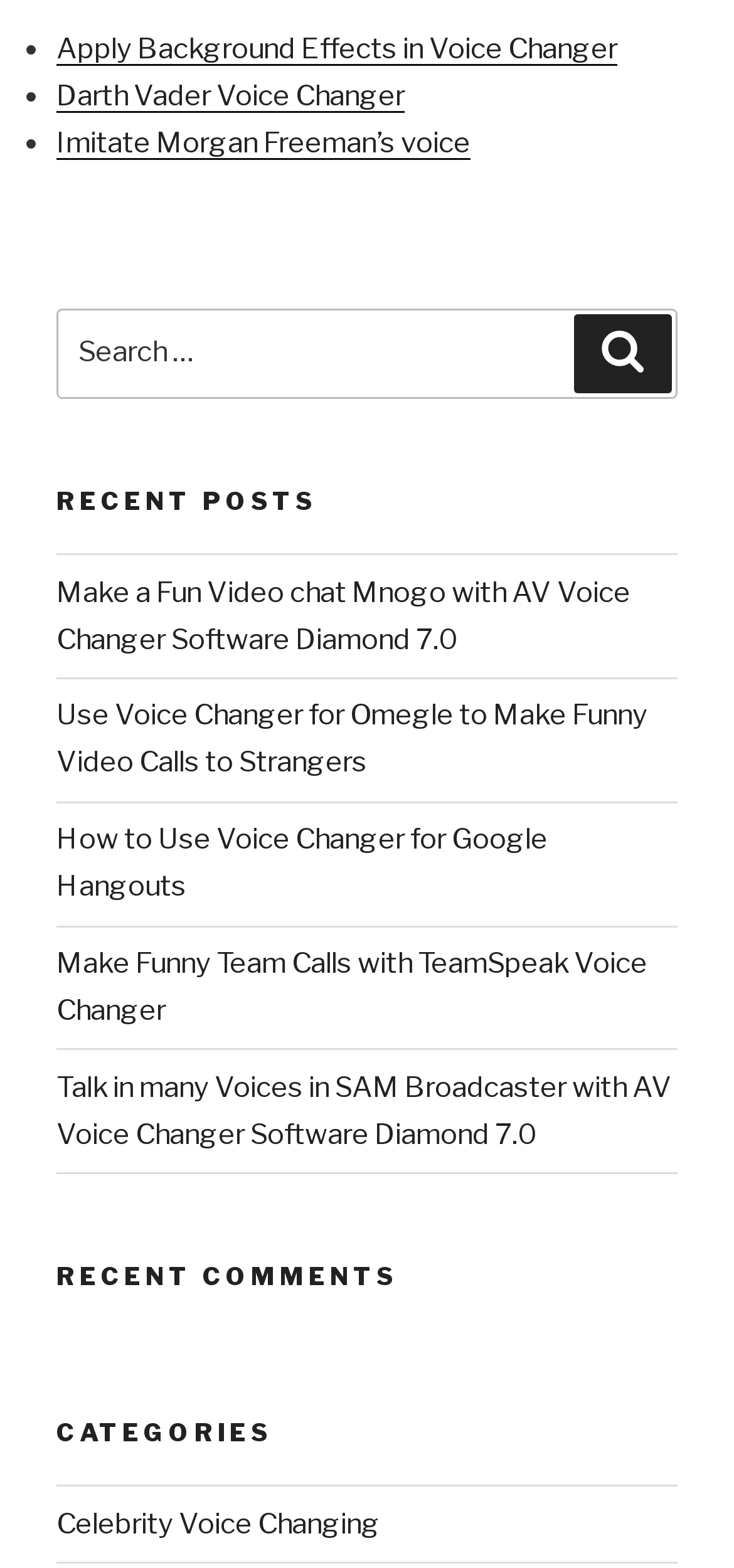Analyze the image and deliver a detailed answer to the question: How many links are there under RECENT POSTS?

I counted the number of links under the heading 'RECENT POSTS' and found 5 links, which are 'Make a Fun Video chat Mnogo with AV Voice Changer Software Diamond 7.0', 'Use Voice Changer for Omegle to Make Funny Video Calls to Strangers', 'How to Use Voice Changer for Google Hangouts', 'Make Funny Team Calls with TeamSpeak Voice Changer', and 'Talk in many Voices in SAM Broadcaster with AV Voice Changer Software Diamond 7.0'.